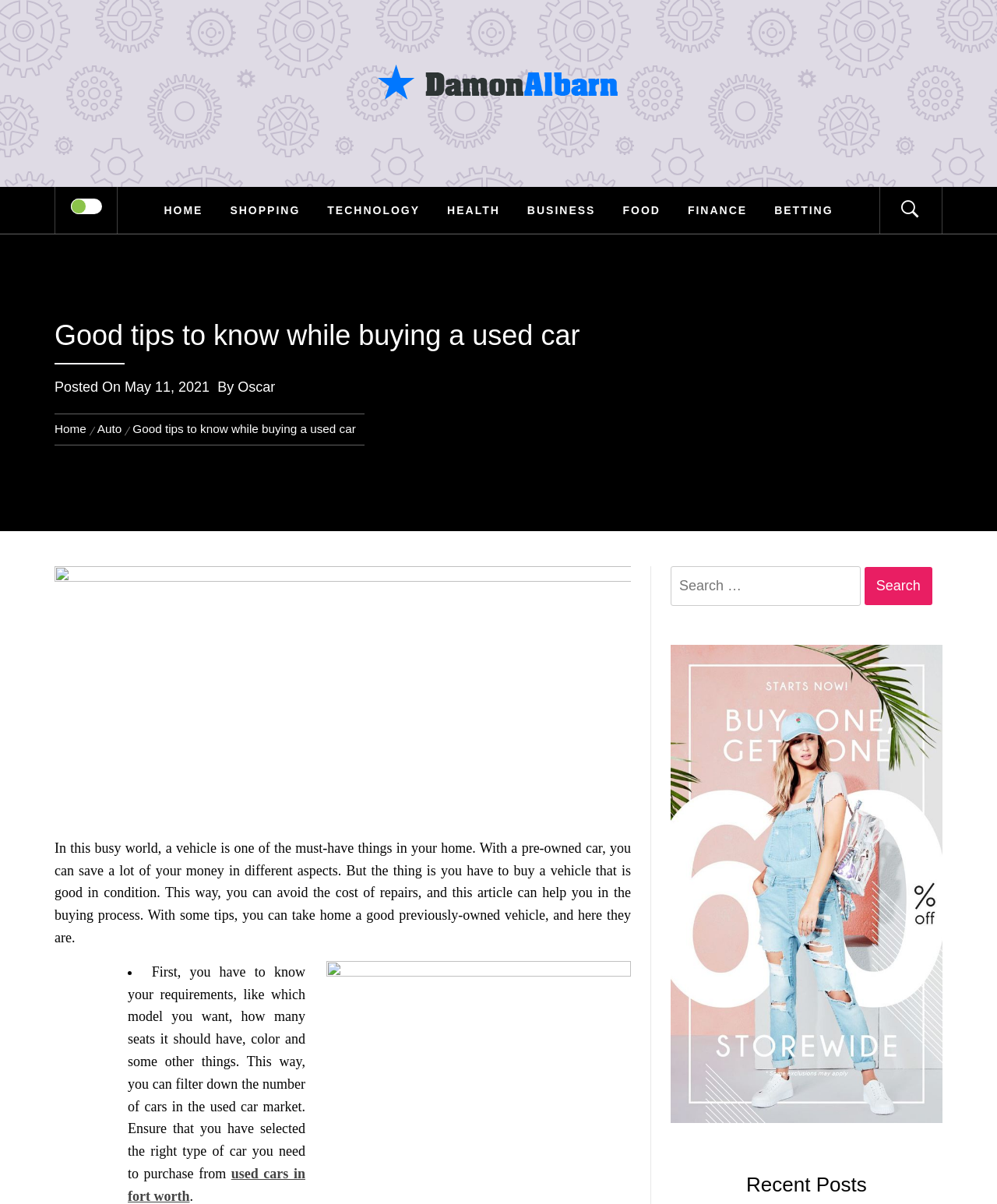What is the purpose of the search box?
Answer the question with as much detail as possible.

I examined the search box section, which is located at the bottom of the webpage. The search box has a label 'Search for:' and a button 'Search'. This suggests that the purpose of the search box is to search for articles or content within the website.